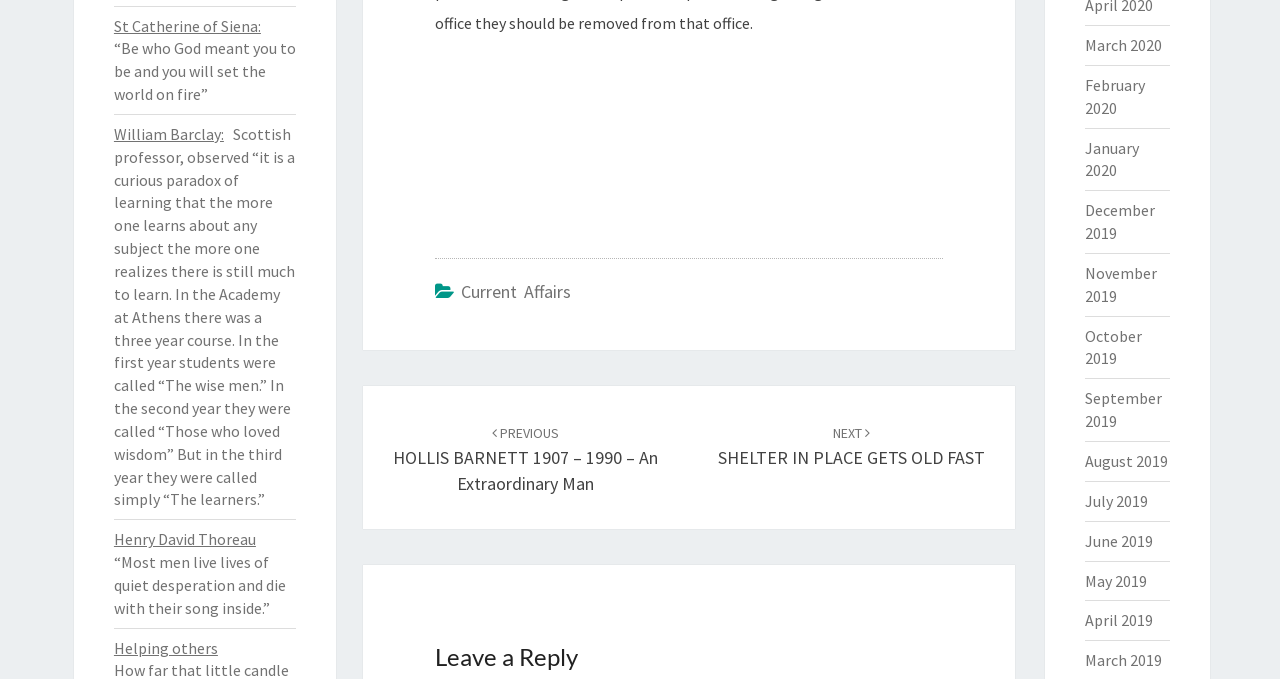Locate the bounding box coordinates of the clickable area to execute the instruction: "Click on 'February 2020'". Provide the coordinates as four float numbers between 0 and 1, represented as [left, top, right, bottom].

[0.848, 0.11, 0.895, 0.173]